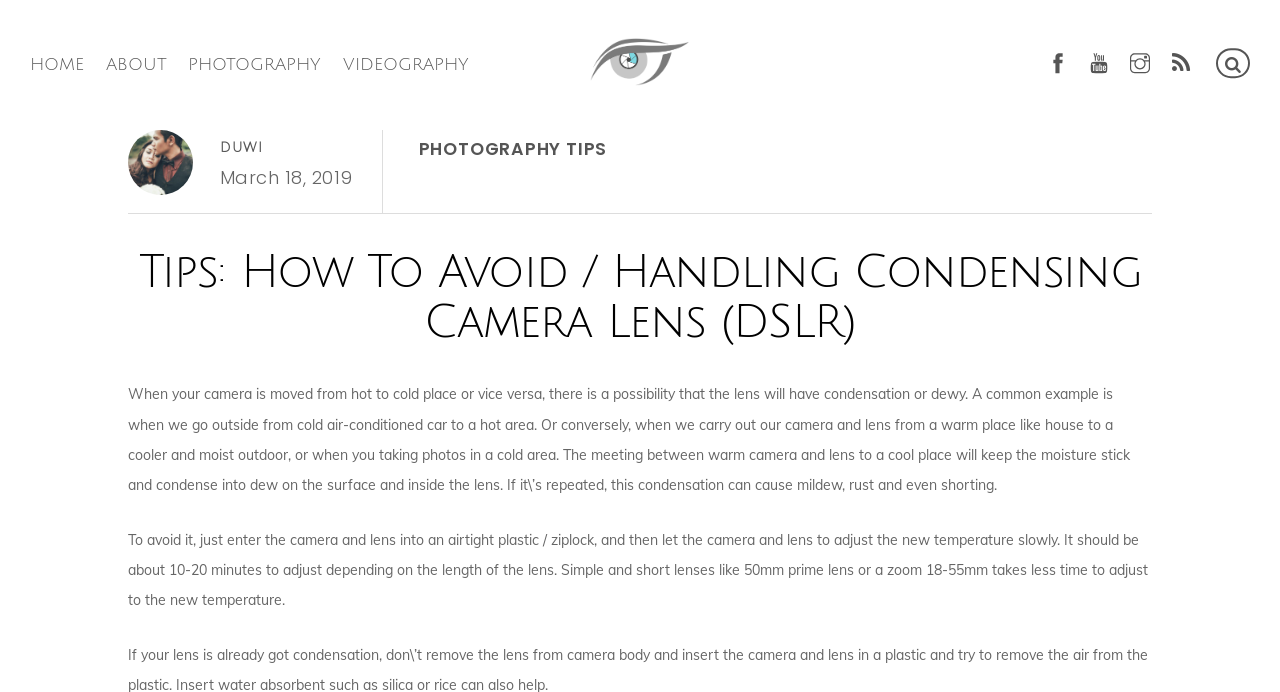Could you specify the bounding box coordinates for the clickable section to complete the following instruction: "Check out VIDEOGRAPHY page"?

[0.258, 0.068, 0.366, 0.169]